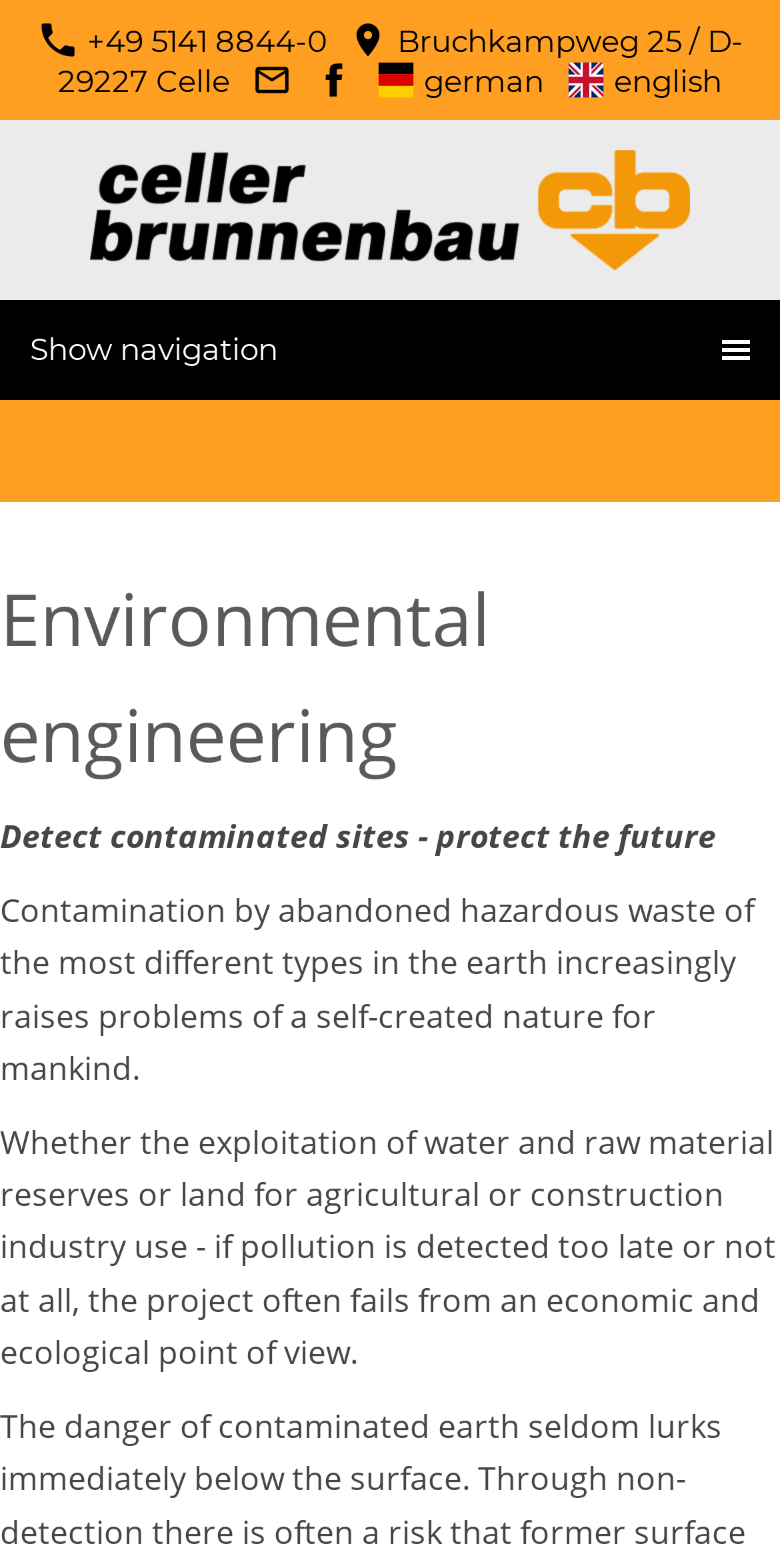Determine the bounding box coordinates for the region that must be clicked to execute the following instruction: "Open Privacy Settings".

[0.0, 0.76, 0.113, 0.816]